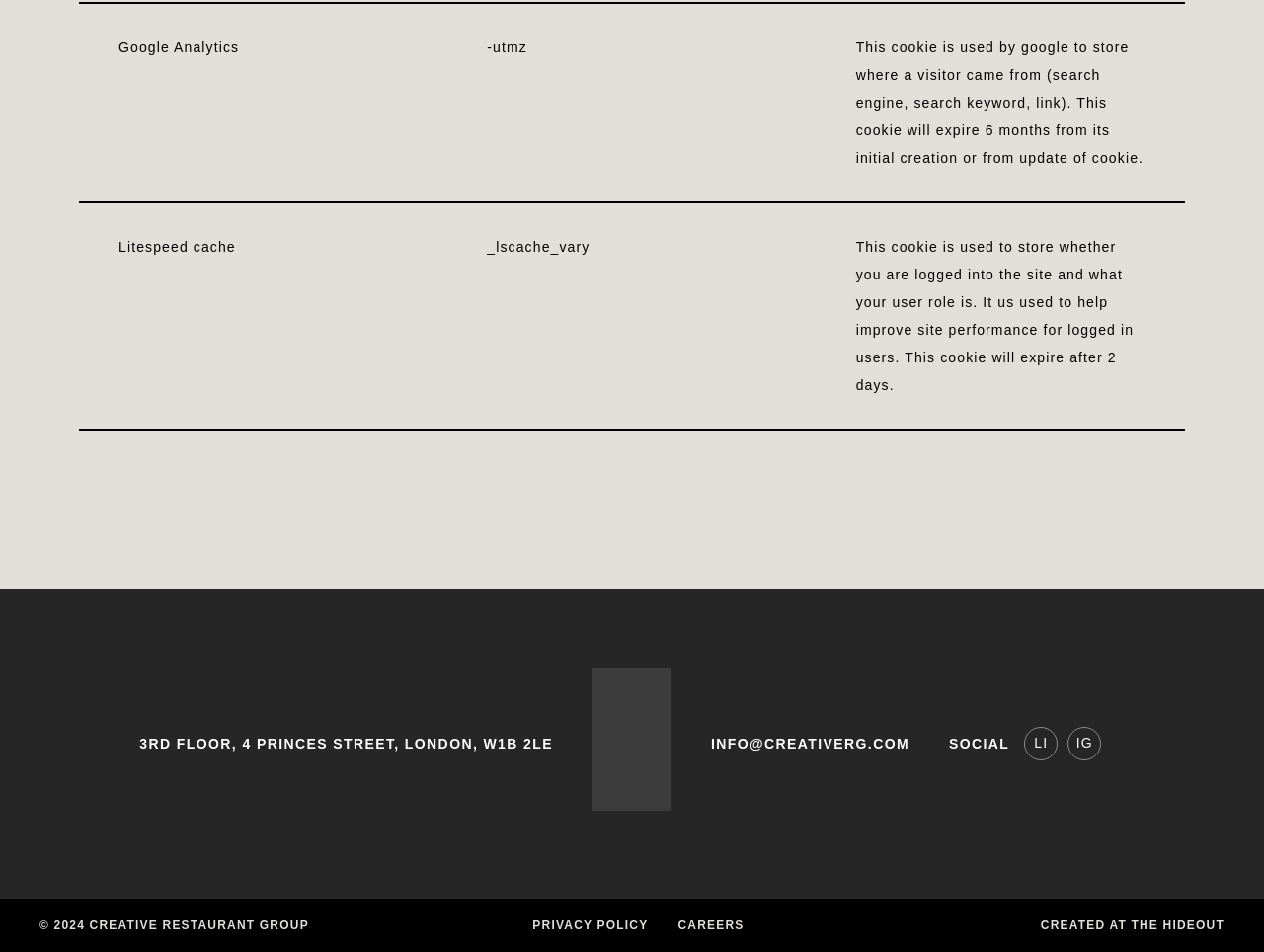Use a single word or phrase to answer the question:
How many social media links are there?

2